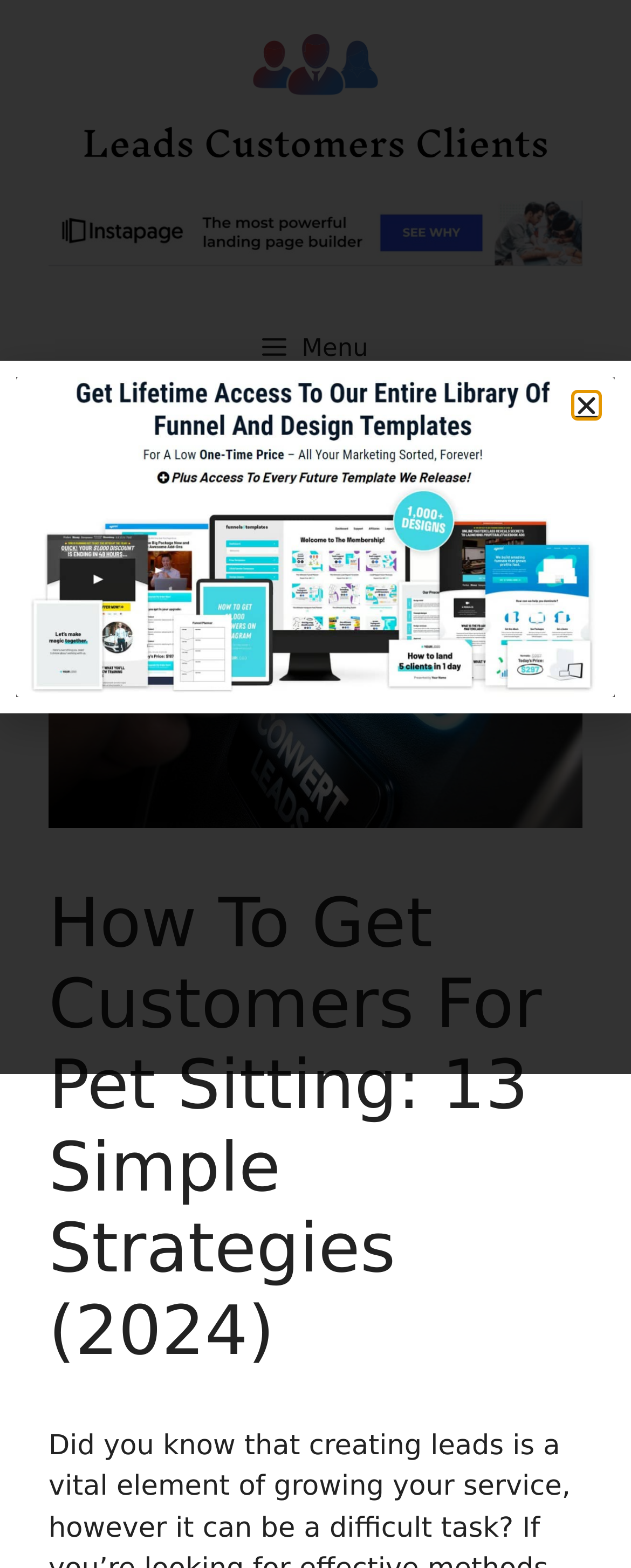Give the bounding box coordinates for the element described by: "Menu".

[0.051, 0.191, 0.949, 0.253]